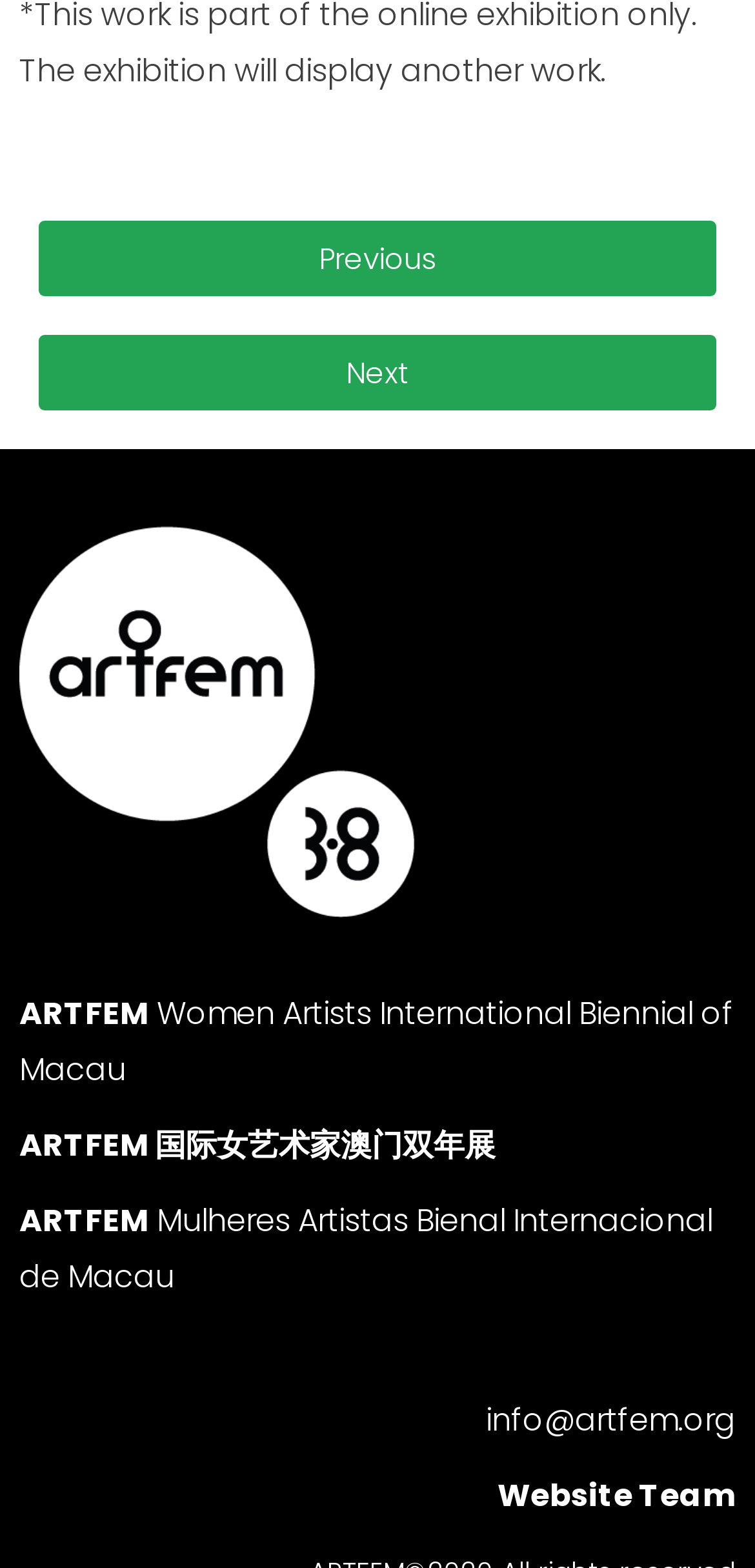What is the name of the biennial event?
Using the image as a reference, give a one-word or short phrase answer.

Women Artists International Biennial of Macau